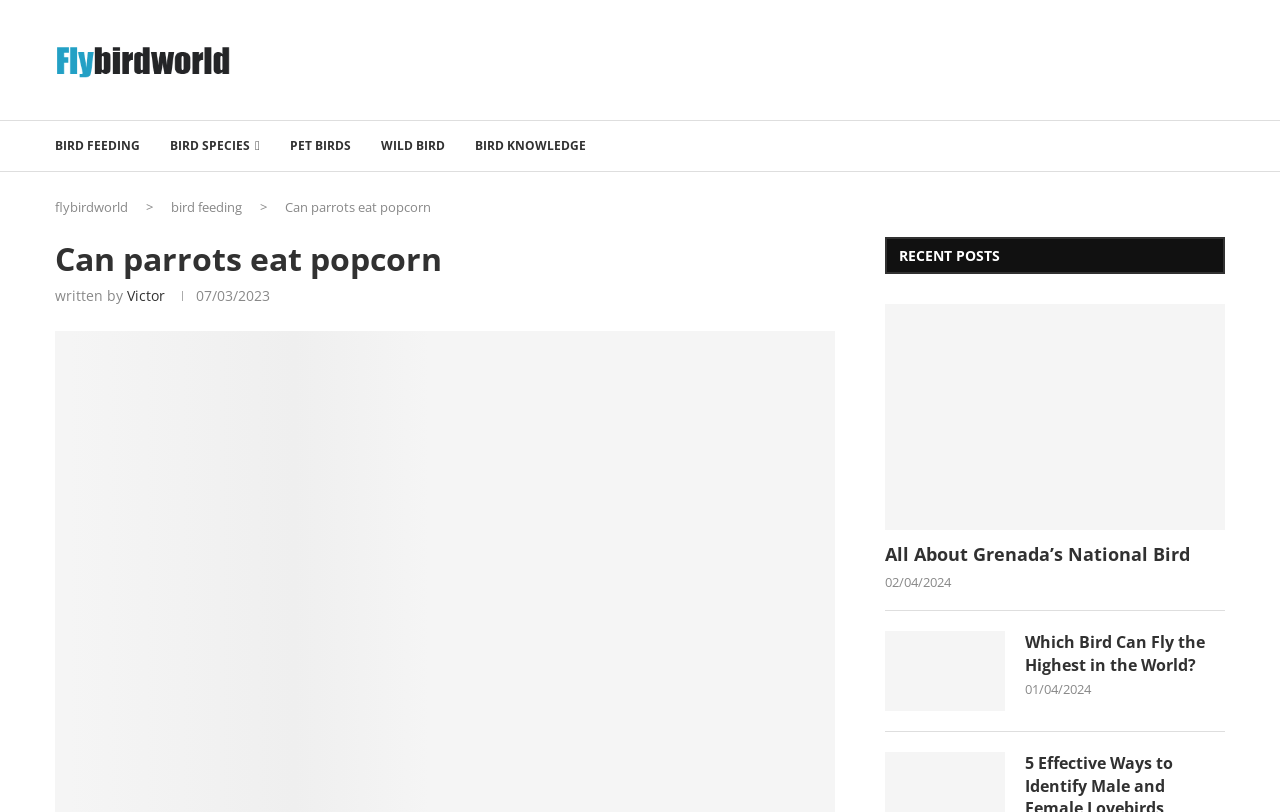Who wrote the current article?
From the screenshot, provide a brief answer in one word or phrase.

Victor